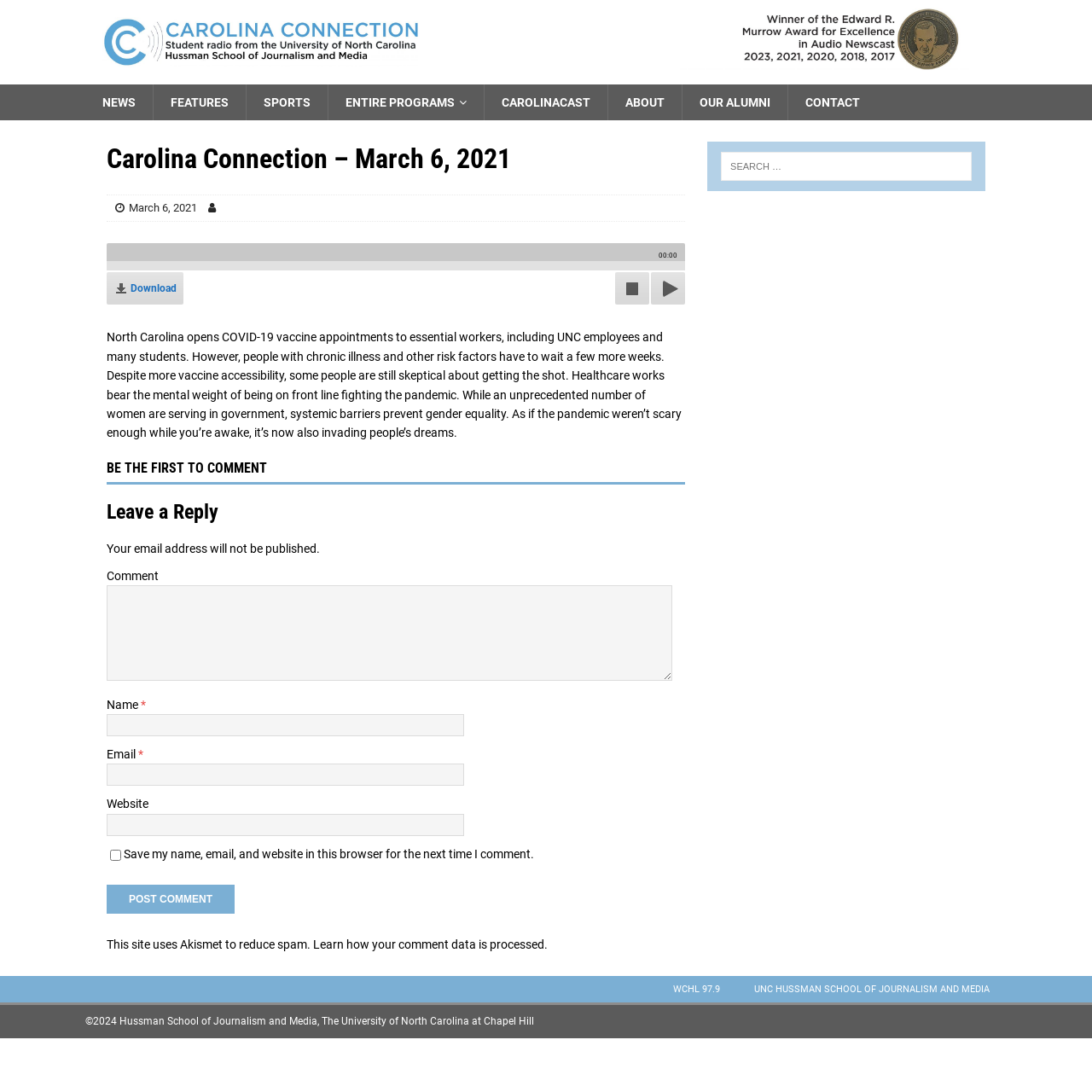Please determine and provide the text content of the webpage's heading.

Carolina Connection – March 6, 2021